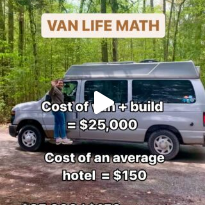Offer a detailed caption for the image presented.

In a vibrant forest setting, a traveler stands beside their sleek, silver van, embracing the essence of van life. The image humorously juxtaposes the costs associated with van living, showcasing "Van Life Math" at the top. It states the total cost of the van and its build is $25,000, while comparing this to the cost of an average hotel stay at $150. This playful presentation highlights the affordability and adventurous spirit of living on the road, encouraging others to consider the liberating lifestyle of traveling in a camper. The lush greenery in the backdrop adds a touch of tranquility, symbolizing the freedom of nature-filled adventures.